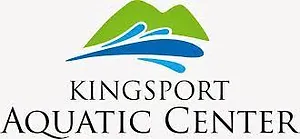Does the logo reflect the center's focus on land-related activities?
Provide a detailed and well-explained answer to the question.

The logo symbolizes a vibrant aquatic environment with stylized green mountains and blue waves, which indicates that it reflects the center's focus on water-related activities, not land-related activities.